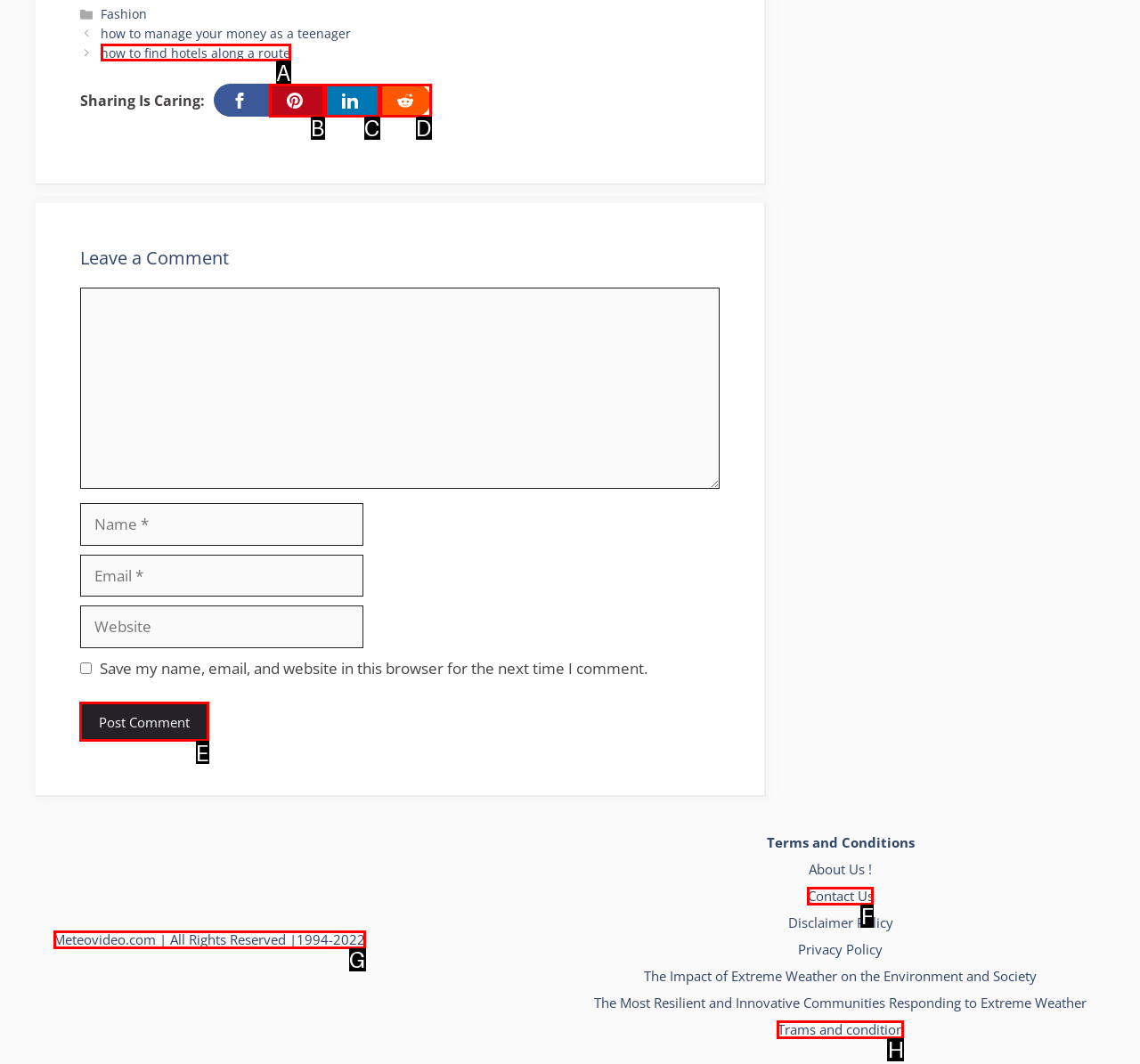Identify the letter of the UI element you should interact with to perform the task: Click on the 'Post Comment' button
Reply with the appropriate letter of the option.

E